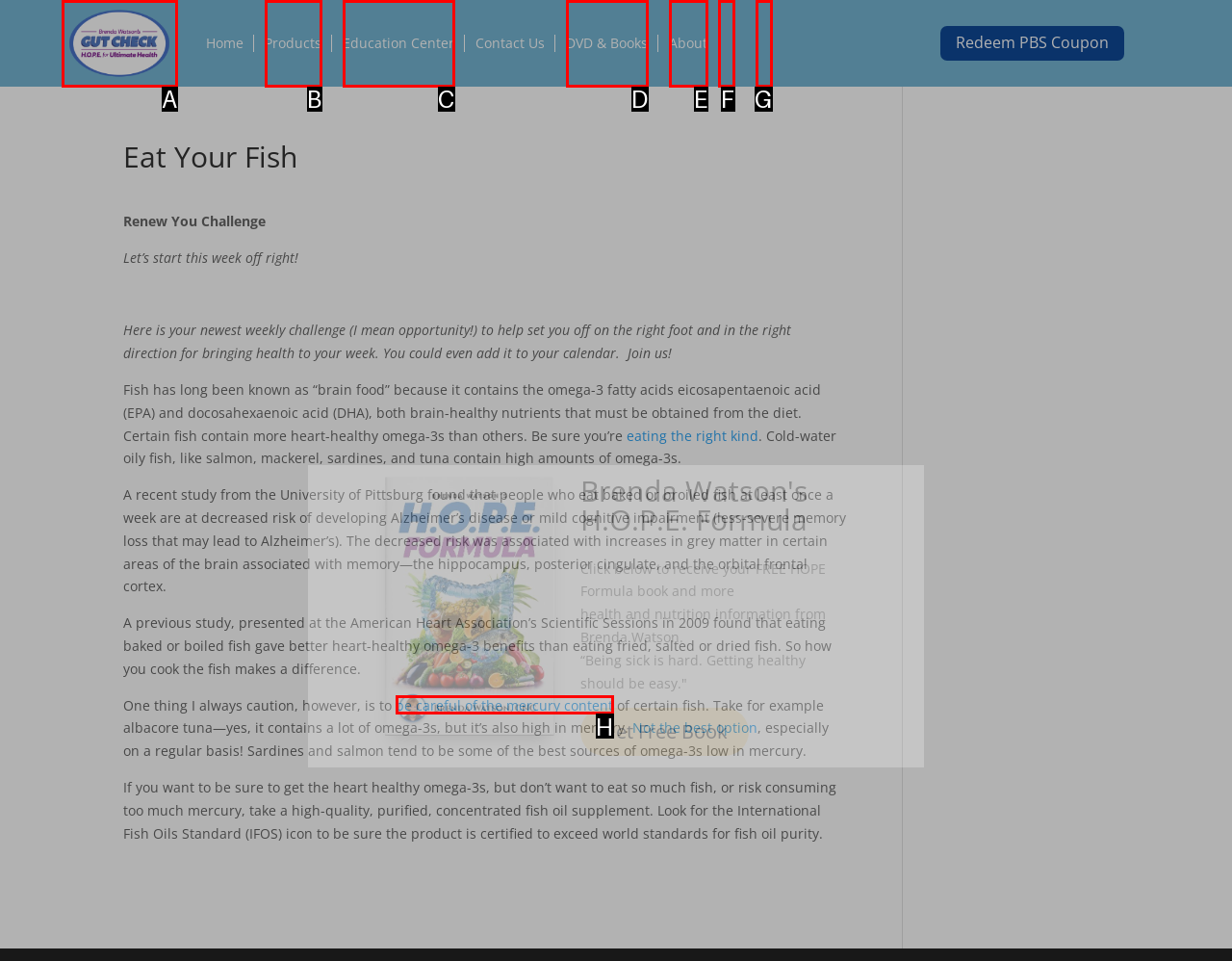Select the HTML element that corresponds to the description: About. Reply with the letter of the correct option.

E